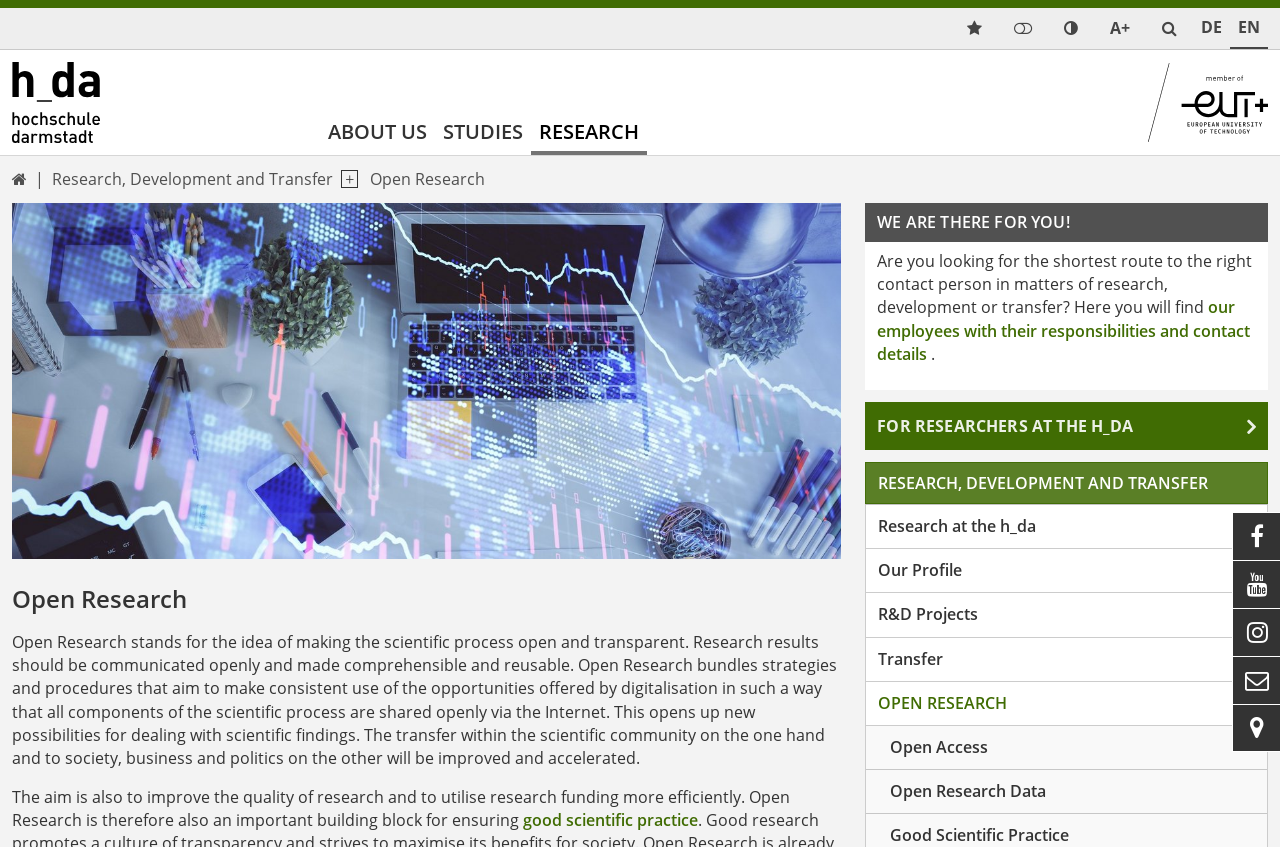What is the purpose of Open Research?
Look at the image and respond with a one-word or short-phrase answer.

Improve research quality and funding